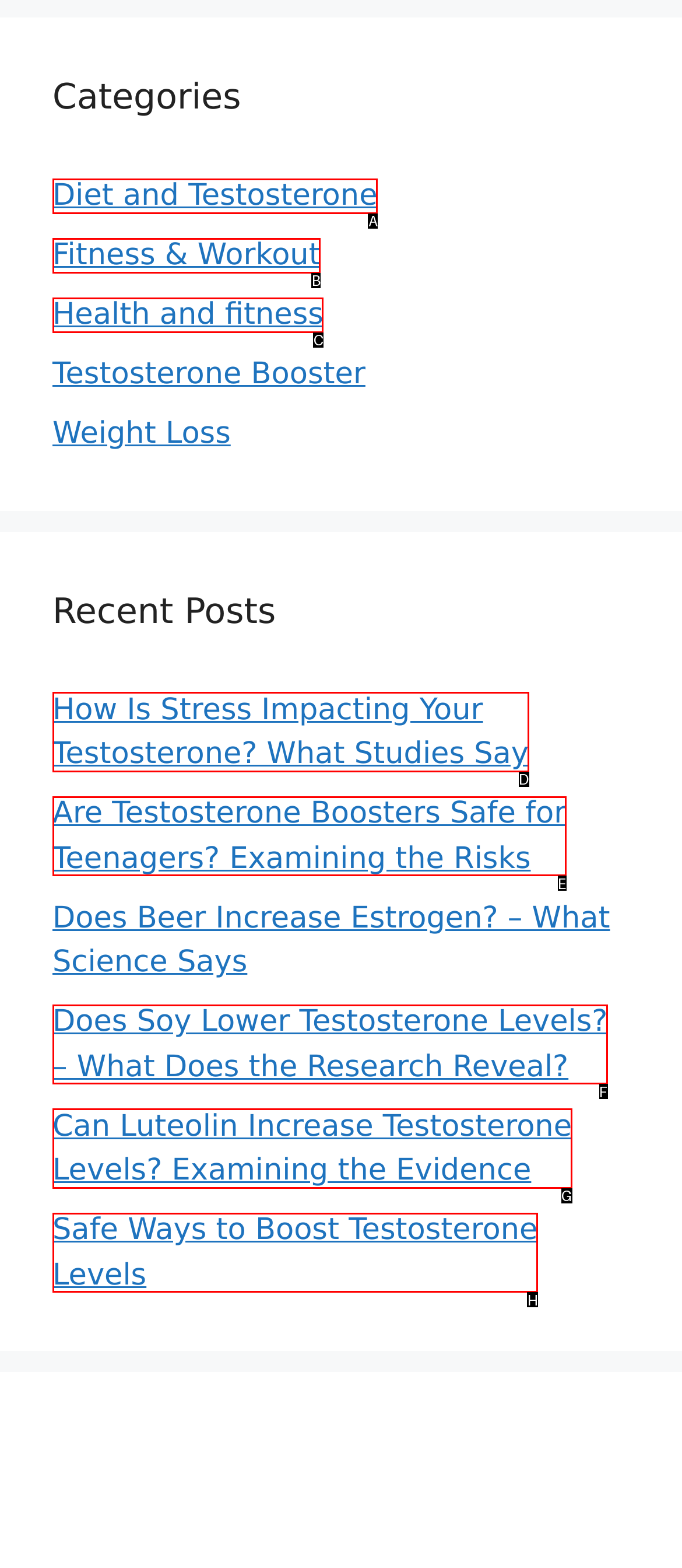Determine which option aligns with the description: Health and fitness. Provide the letter of the chosen option directly.

C